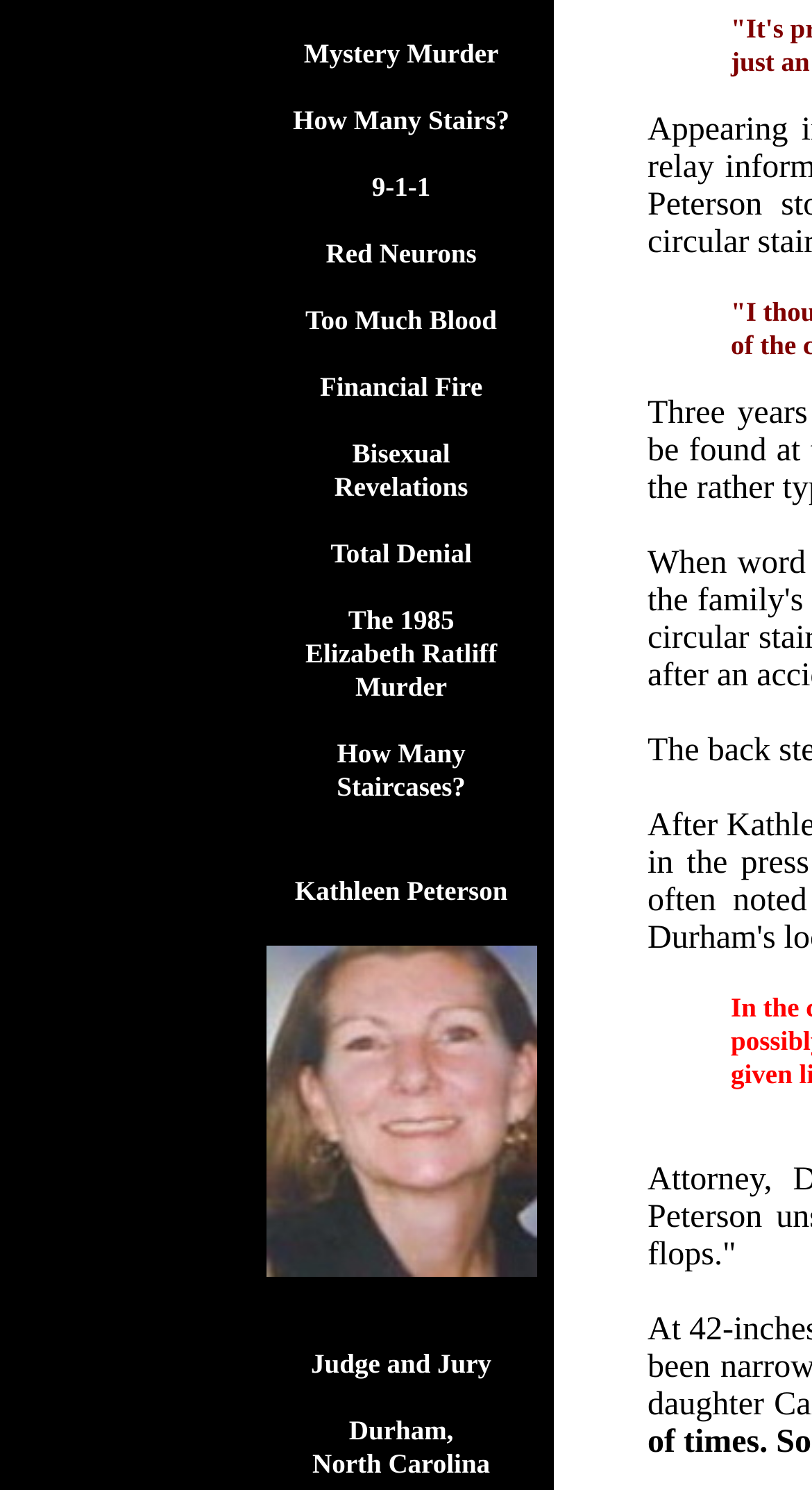Please answer the following question using a single word or phrase: 
Is there an image on the webpage?

Yes